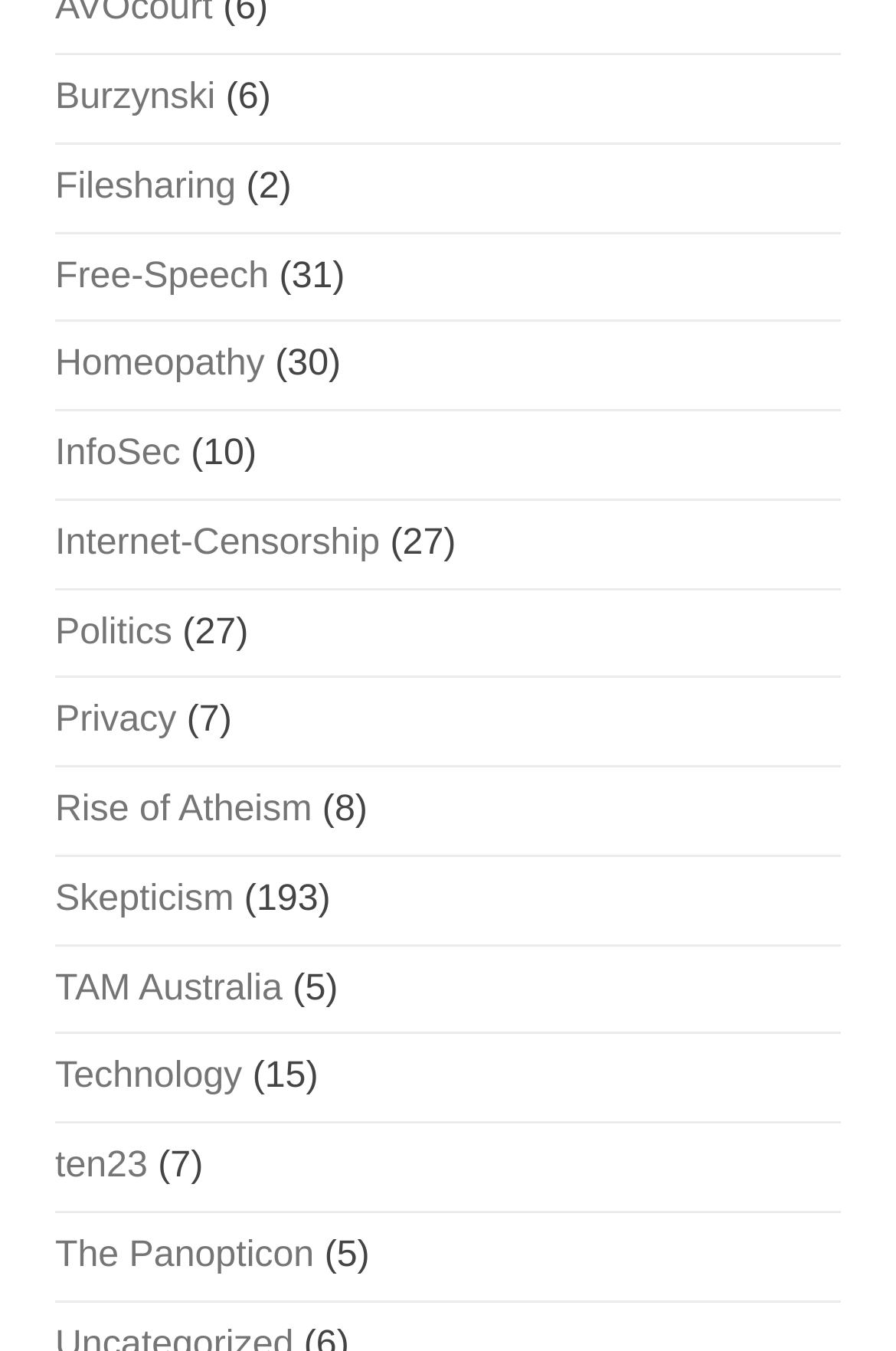What is the last link on the webpage?
Answer the question based on the image using a single word or a brief phrase.

The Panopticon